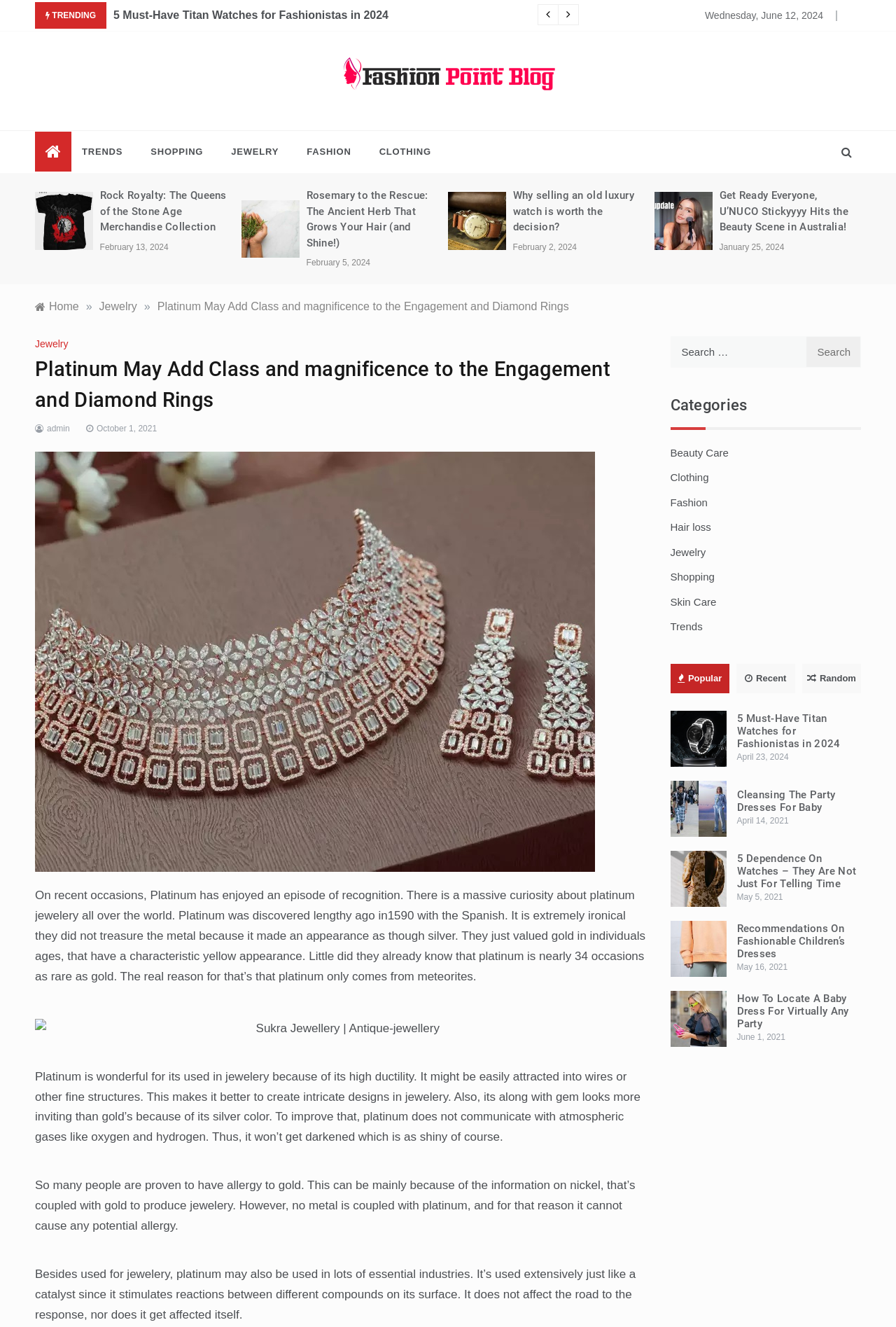How many times is platinum rarer than gold?
Look at the image and provide a short answer using one word or a phrase.

34 times